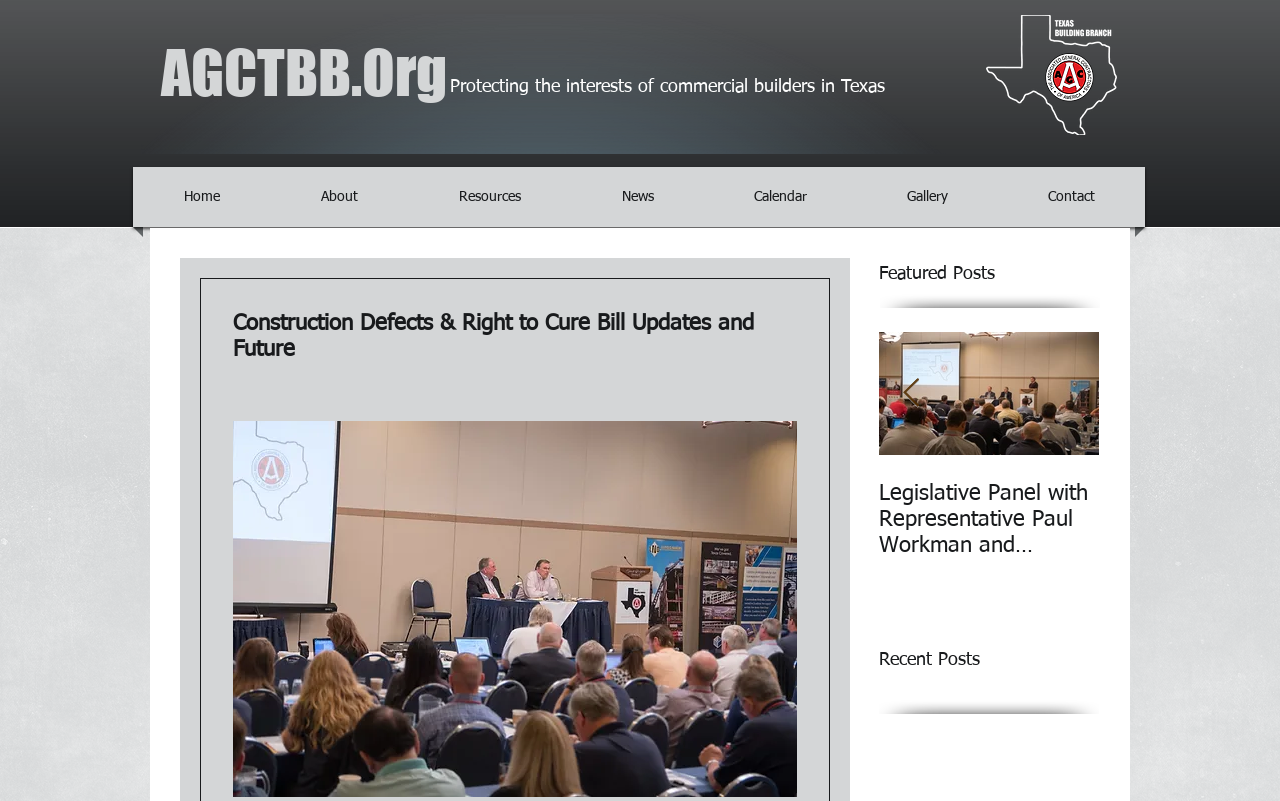Select the bounding box coordinates of the element I need to click to carry out the following instruction: "Read the Legislative Panel with Representative Paul Workman and Representative John Cyrier post".

[0.687, 0.601, 0.859, 0.698]